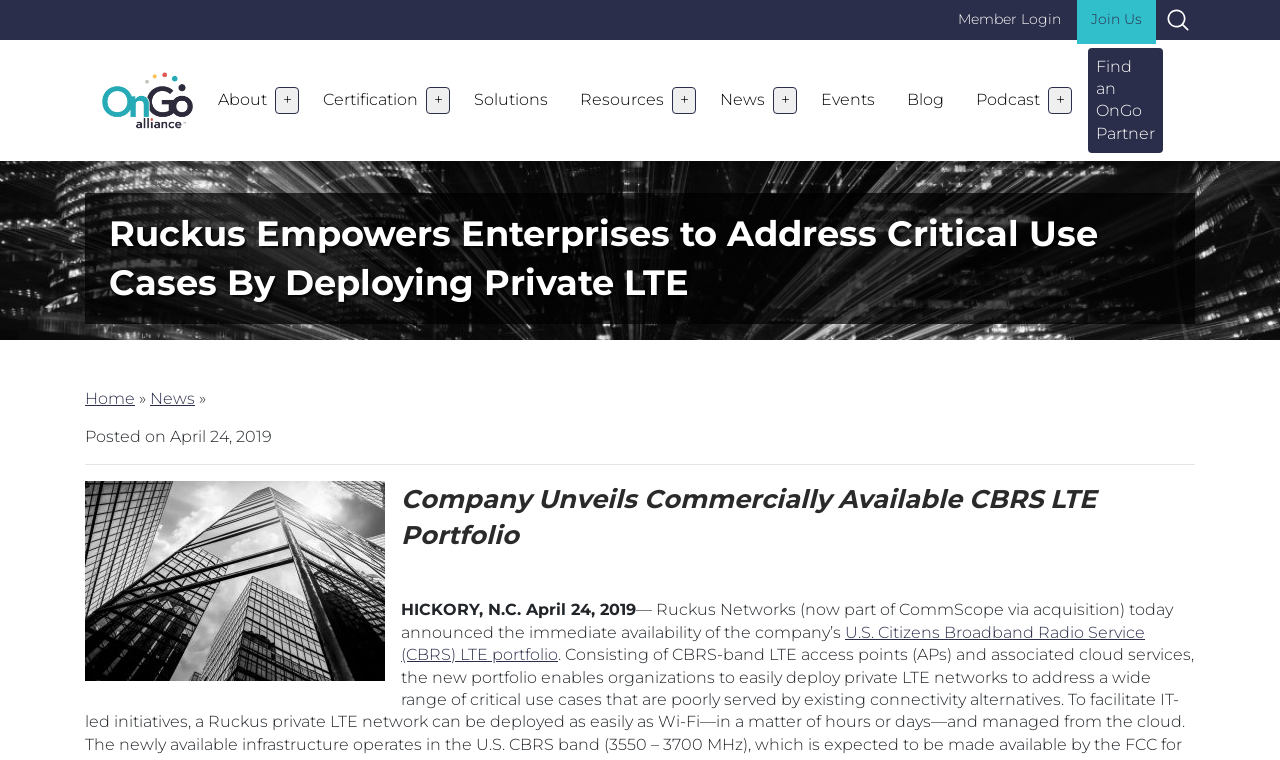Locate the bounding box coordinates of the UI element described by: "Join Us". Provide the coordinates as four float numbers between 0 and 1, formatted as [left, top, right, bottom].

[0.845, 0.0, 0.9, 0.052]